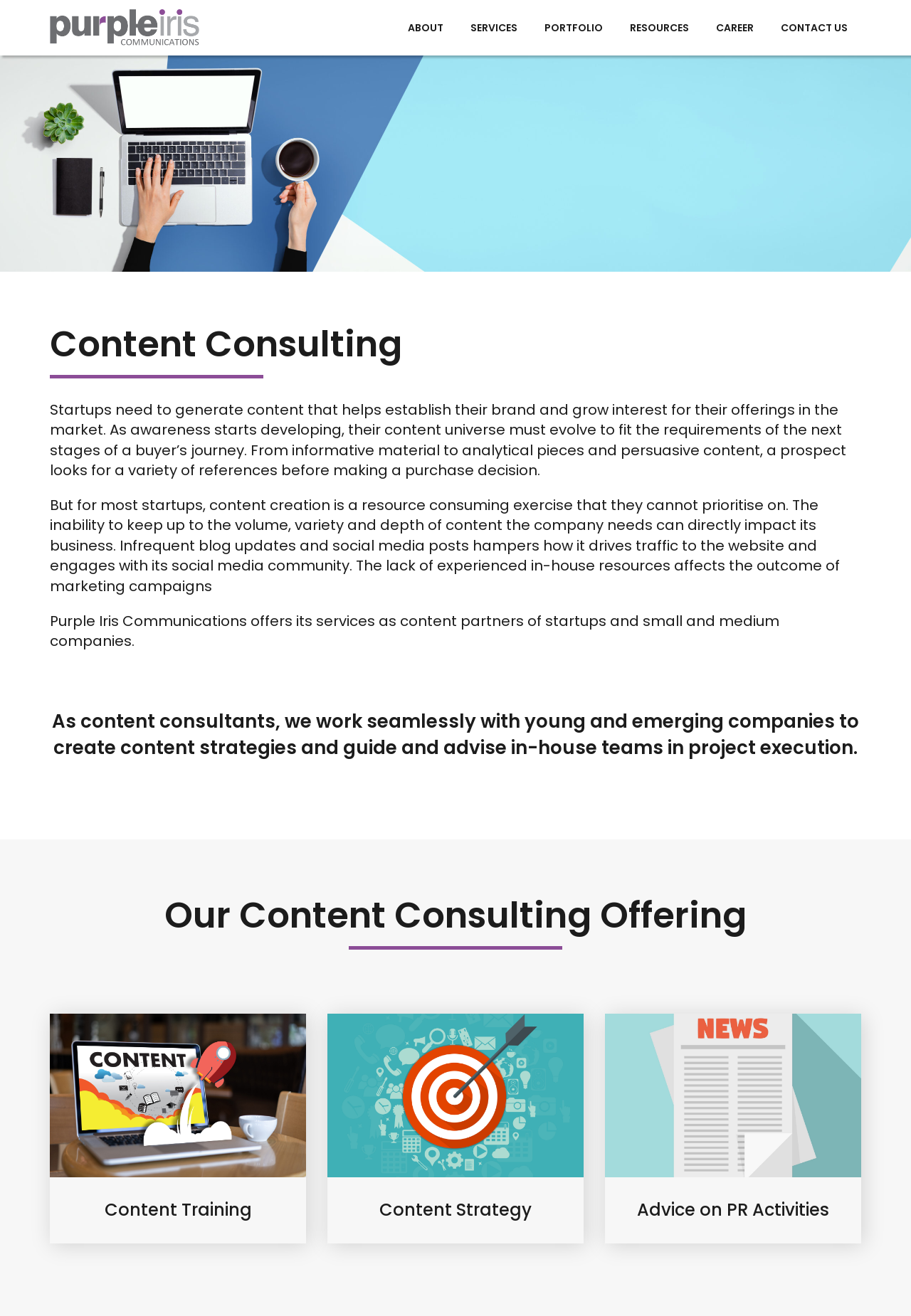Provide a thorough summary of the webpage.

The webpage is about Content Consulting, with a prominent image at the top, spanning the entire width of the page. Below the image, there is a heading that reads "Content Consulting". 

On the top navigation bar, there are seven links: "ABOUT", "SERVICES", "PORTFOLIO", "RESOURCES", "CAREER", and "CONTACT US". These links are evenly spaced and aligned horizontally. 

Below the navigation bar, there is a section that discusses the importance of content creation for startups. This section consists of three paragraphs of text, which explain the challenges startups face in creating content and how it can impact their business. 

Further down, there is a section that introduces Purple Iris Communications as a content partner for startups and small to medium-sized companies. This section has a heading that reads "As content consultants, we work seamlessly with young and emerging companies to create content strategies and guide and advise in-house teams in project execution."

The webpage also features a section with three headings: "Our Content Consulting Offering", "Content Training", "Content Strategy", and "Advice on PR Activities". These headings are arranged in a grid-like structure, with two columns and two rows.